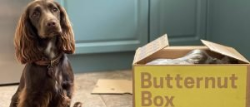What is the brand name on the yellow box?
Relying on the image, give a concise answer in one word or a brief phrase.

Butternut Box